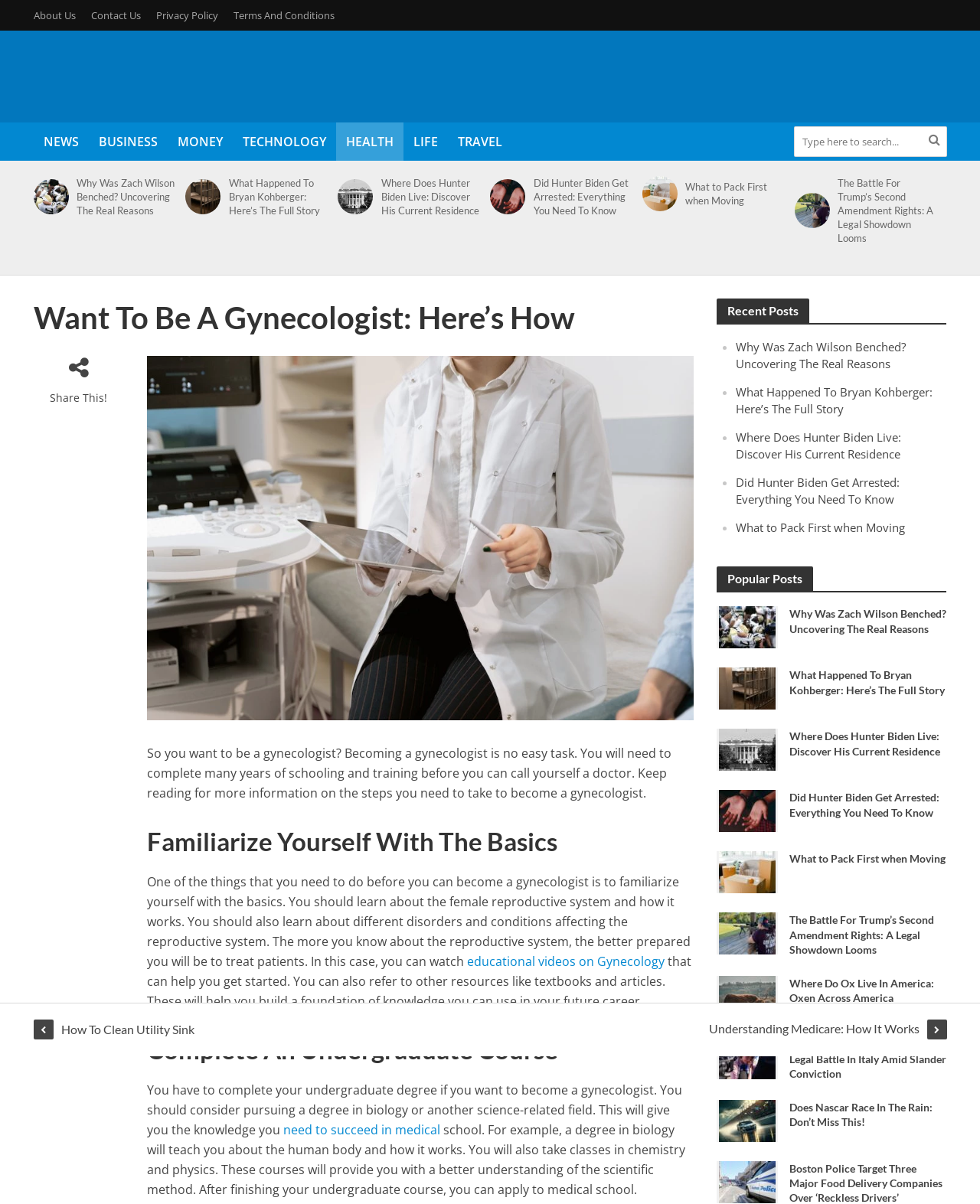Please predict the bounding box coordinates of the element's region where a click is necessary to complete the following instruction: "read the article 'Want To Be A Gynecologist: Here’s How'". The coordinates should be represented by four float numbers between 0 and 1, i.e., [left, top, right, bottom].

[0.034, 0.248, 0.667, 0.28]